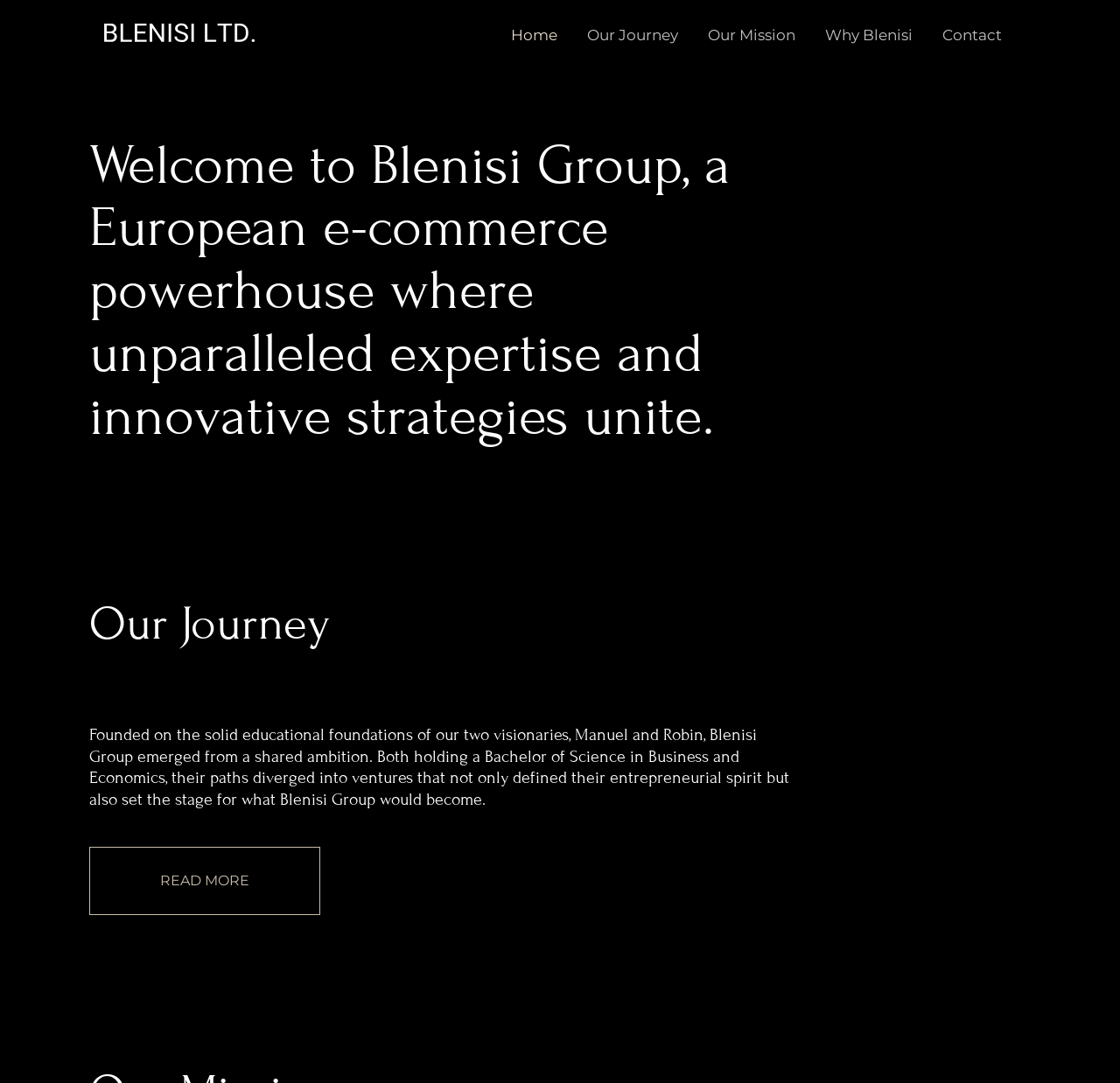Respond to the following question with a brief word or phrase:
What is the topic of the second heading?

Our Journey